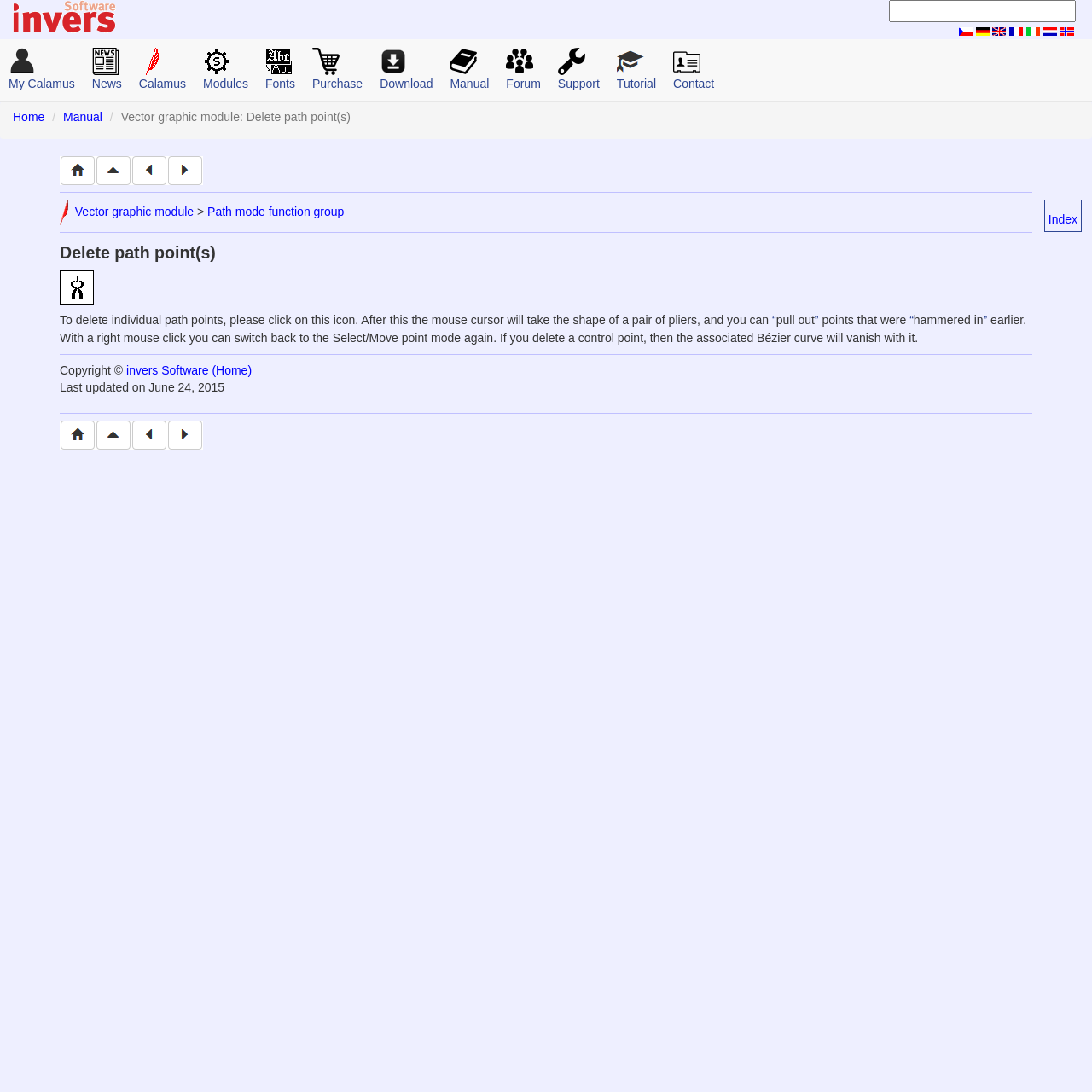What is the last updated date of the webpage?
Answer the question with a detailed and thorough explanation.

The last updated date of the webpage can be found at the bottom of the webpage, where it says 'Last updated on June 24, 2015'.